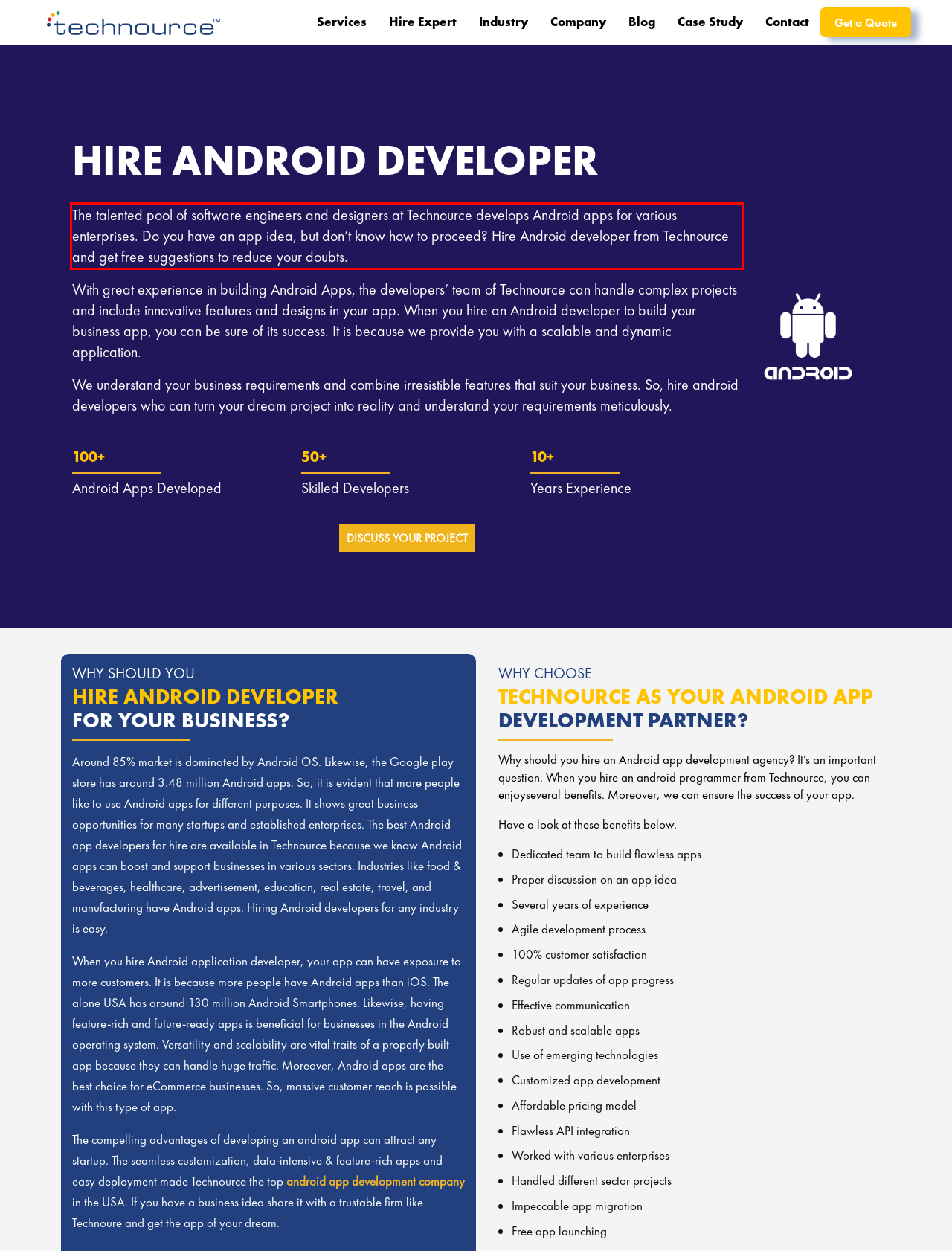You are presented with a webpage screenshot featuring a red bounding box. Perform OCR on the text inside the red bounding box and extract the content.

The talented pool of software engineers and designers at Technource develops Android apps for various enterprises. Do you have an app idea, but don’t know how to proceed? Hire Android developer from Technource and get free suggestions to reduce your doubts.